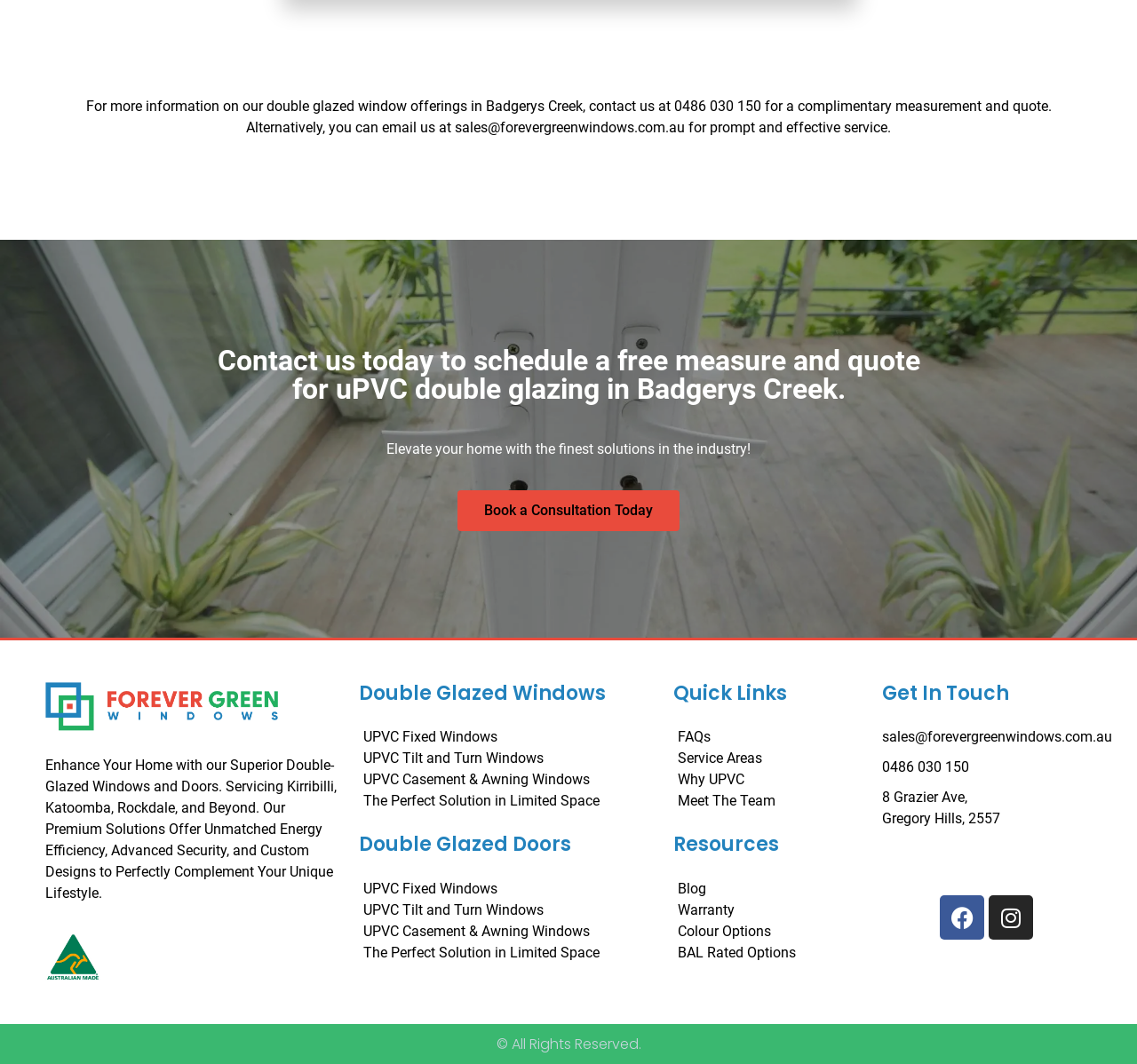Identify the bounding box for the UI element specified in this description: "Book a Consultation Today". The coordinates must be four float numbers between 0 and 1, formatted as [left, top, right, bottom].

[0.402, 0.461, 0.598, 0.499]